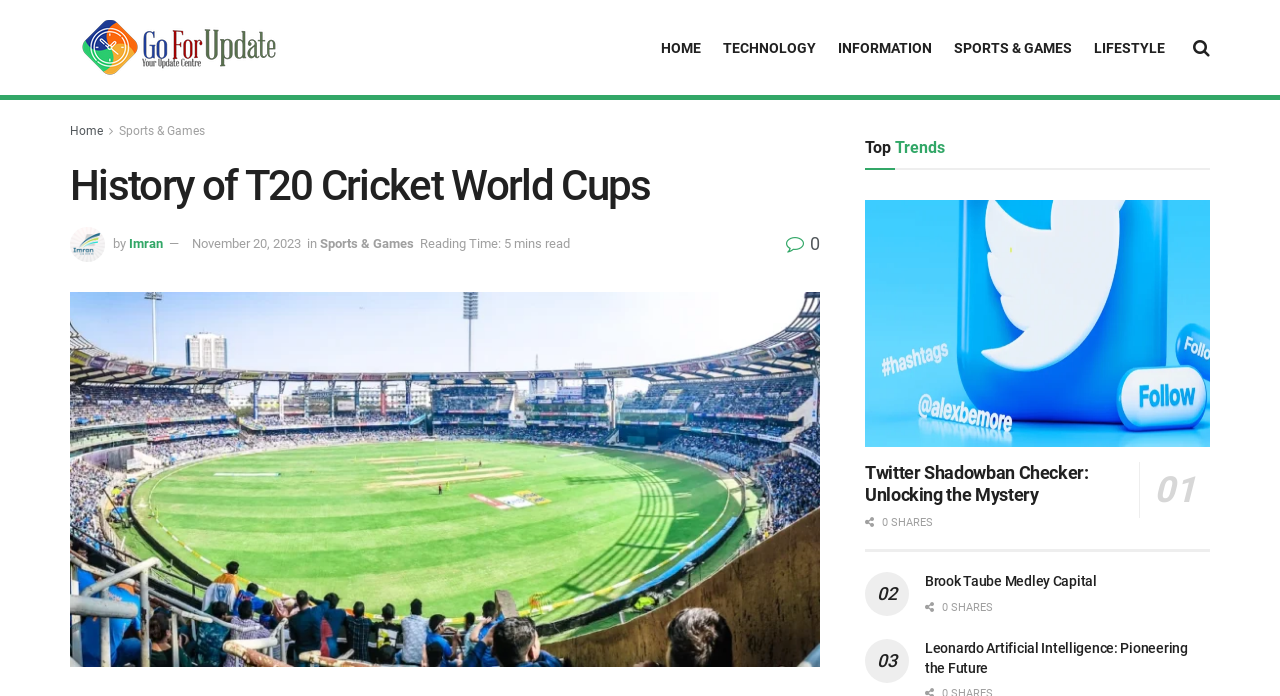Who is the author of the article 'History of T20 Cricket World Cups'?
Look at the image and respond with a one-word or short phrase answer.

Imran